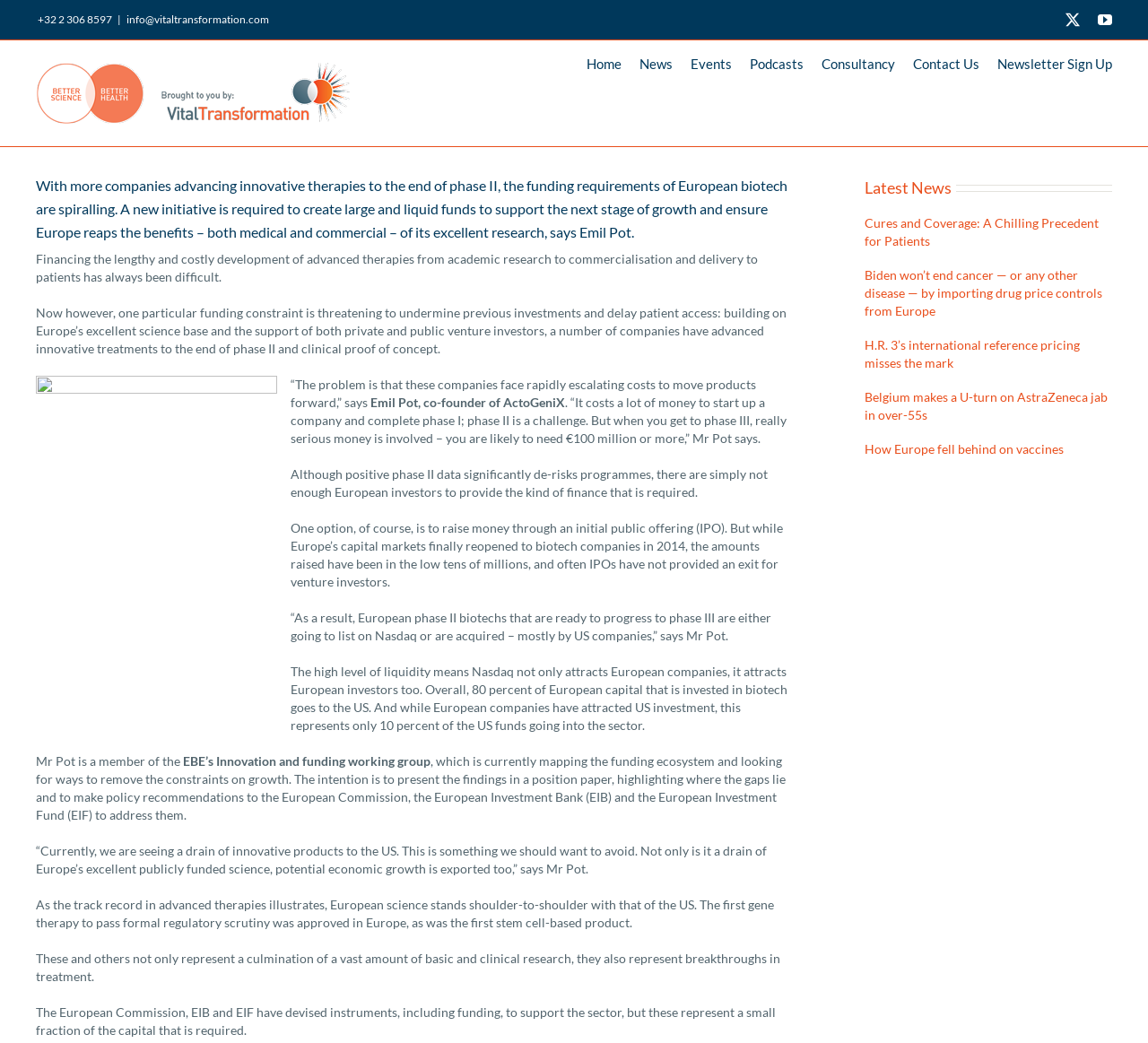Locate the bounding box coordinates for the element described below: "Sonya Vickers". The coordinates must be four float values between 0 and 1, formatted as [left, top, right, bottom].

None